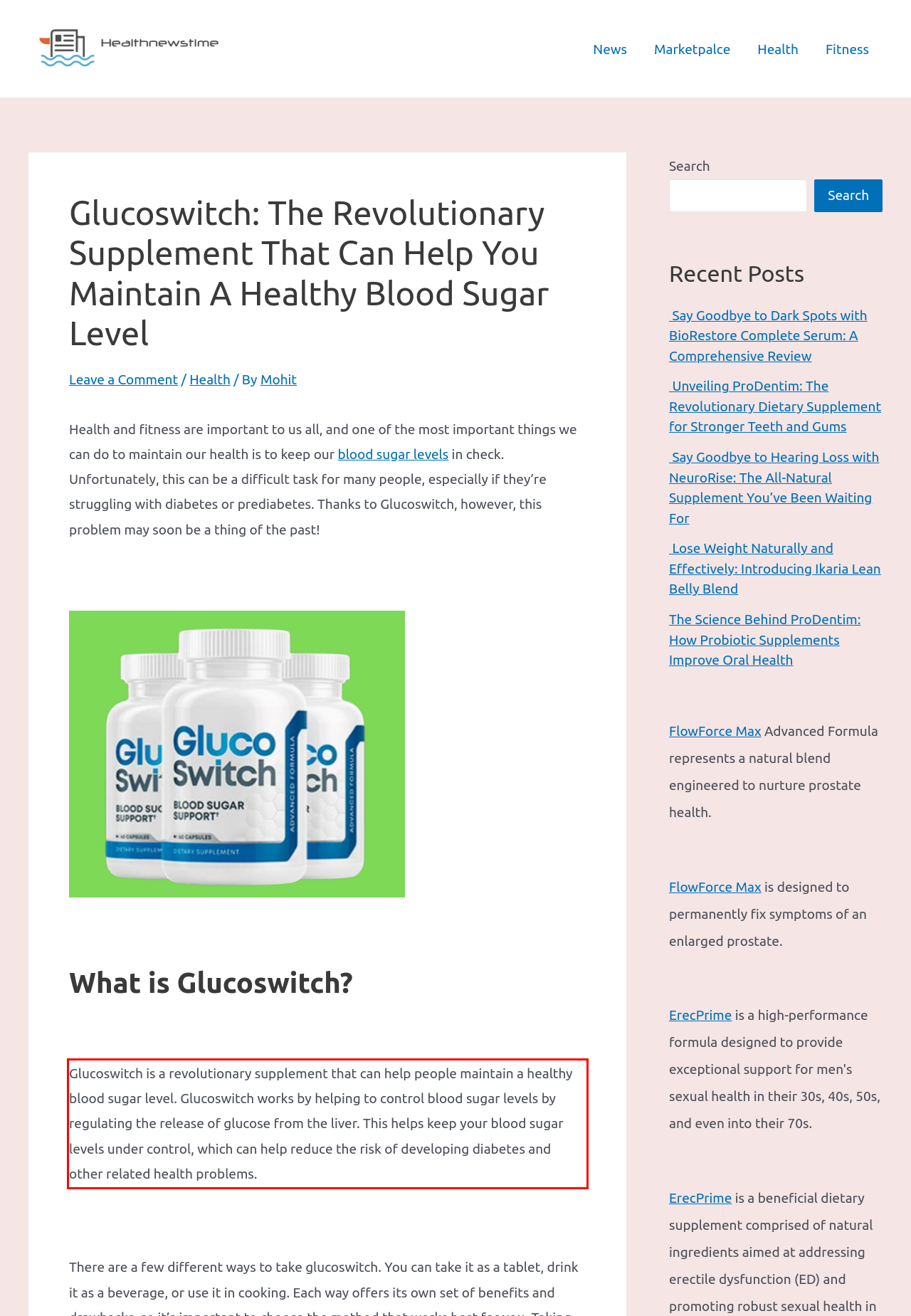You are given a webpage screenshot with a red bounding box around a UI element. Extract and generate the text inside this red bounding box.

Glucoswitch is a revolutionary supplement that can help people maintain a healthy blood sugar level. Glucoswitch works by helping to control blood sugar levels by regulating the release of glucose from the liver. This helps keep your blood sugar levels under control, which can help reduce the risk of developing diabetes and other related health problems.